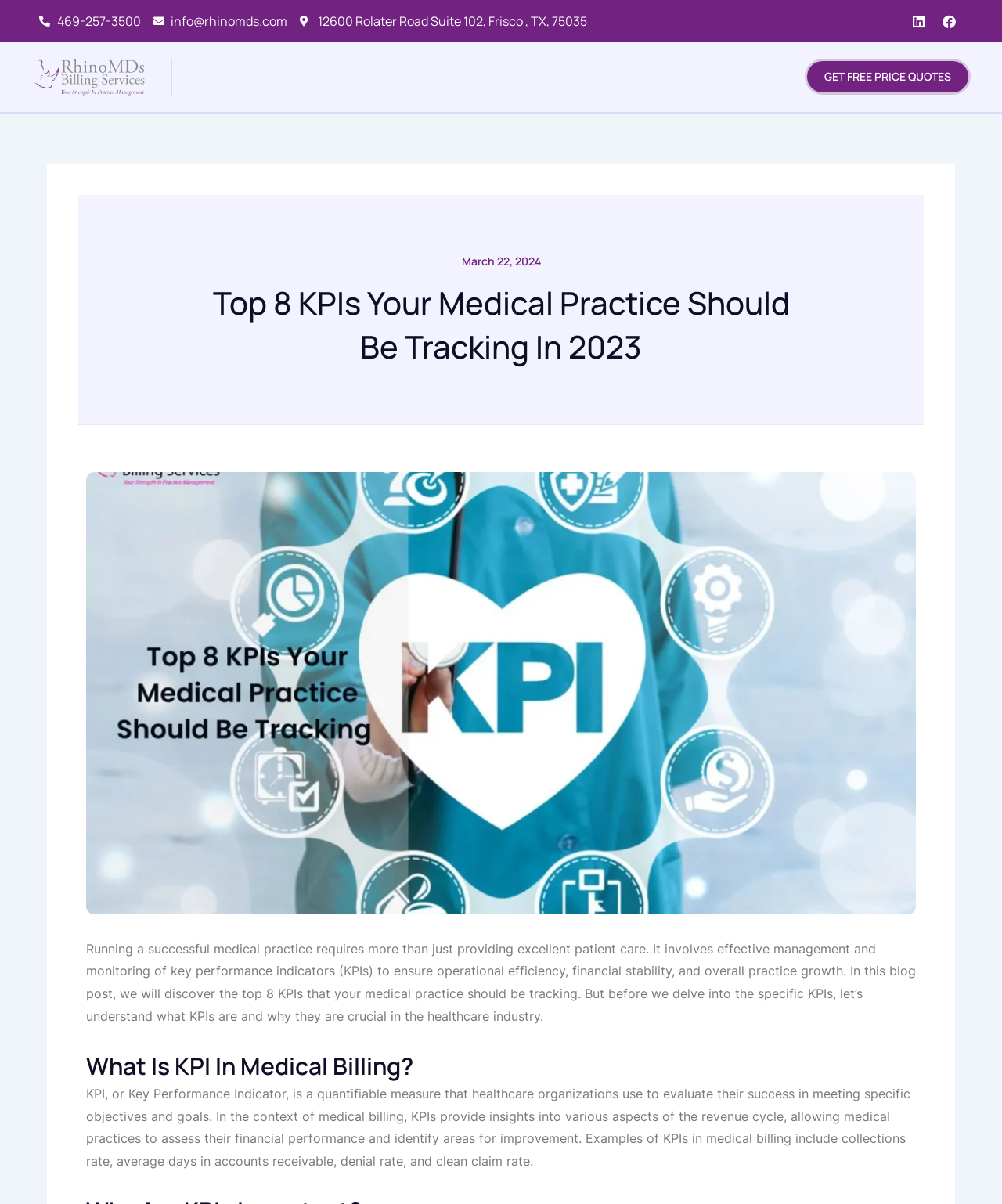Please identify the bounding box coordinates of the clickable element to fulfill the following instruction: "Get a free price quote". The coordinates should be four float numbers between 0 and 1, i.e., [left, top, right, bottom].

[0.803, 0.049, 0.969, 0.079]